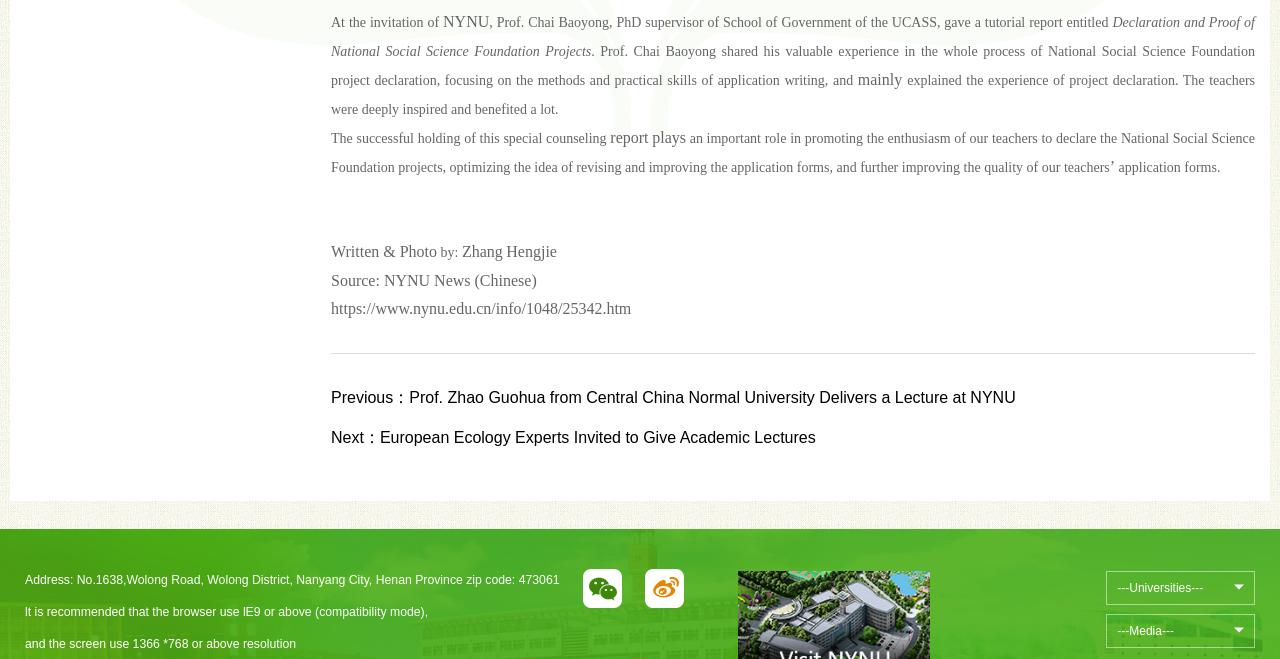Given the element description name="t1", specify the bounding box coordinates of the corresponding UI element in the format (top-left x, top-left y, bottom-right x, bottom-right y). All values must be between 0 and 1.

[0.455, 0.878, 0.486, 0.903]